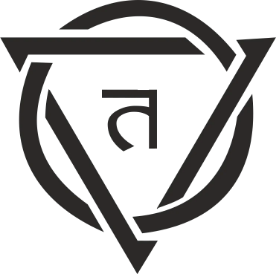What is positioned under the heading 'ABOUT US'?
Answer the question in a detailed and comprehensive manner.

The image is positioned under the heading 'ABOUT US' as it complements the text that invites readers to engage with rich, multifaceted stories that reflect personal and communal experiences.